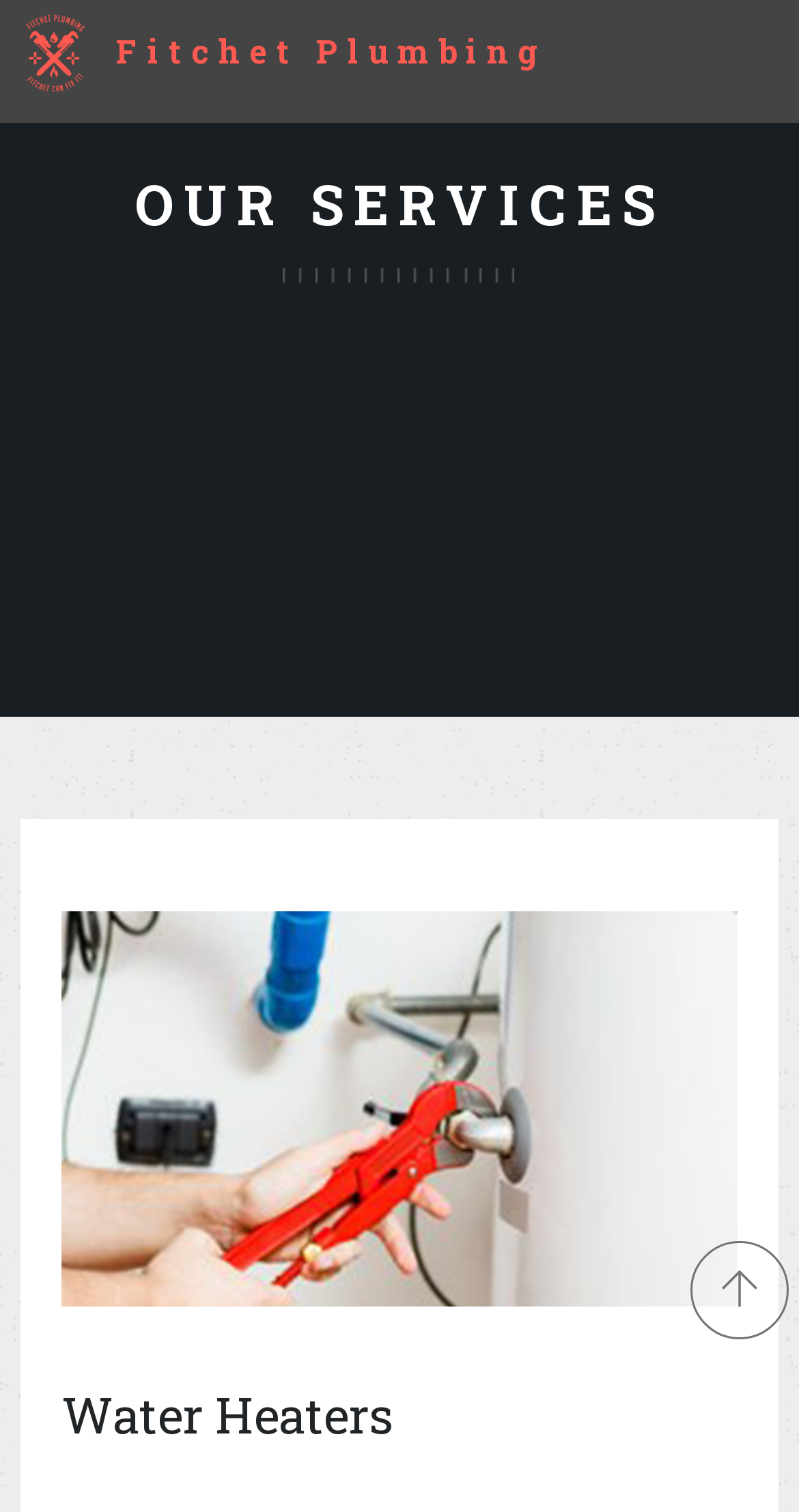Please answer the following question using a single word or phrase: 
What is the main service category?

OUR SERVICES